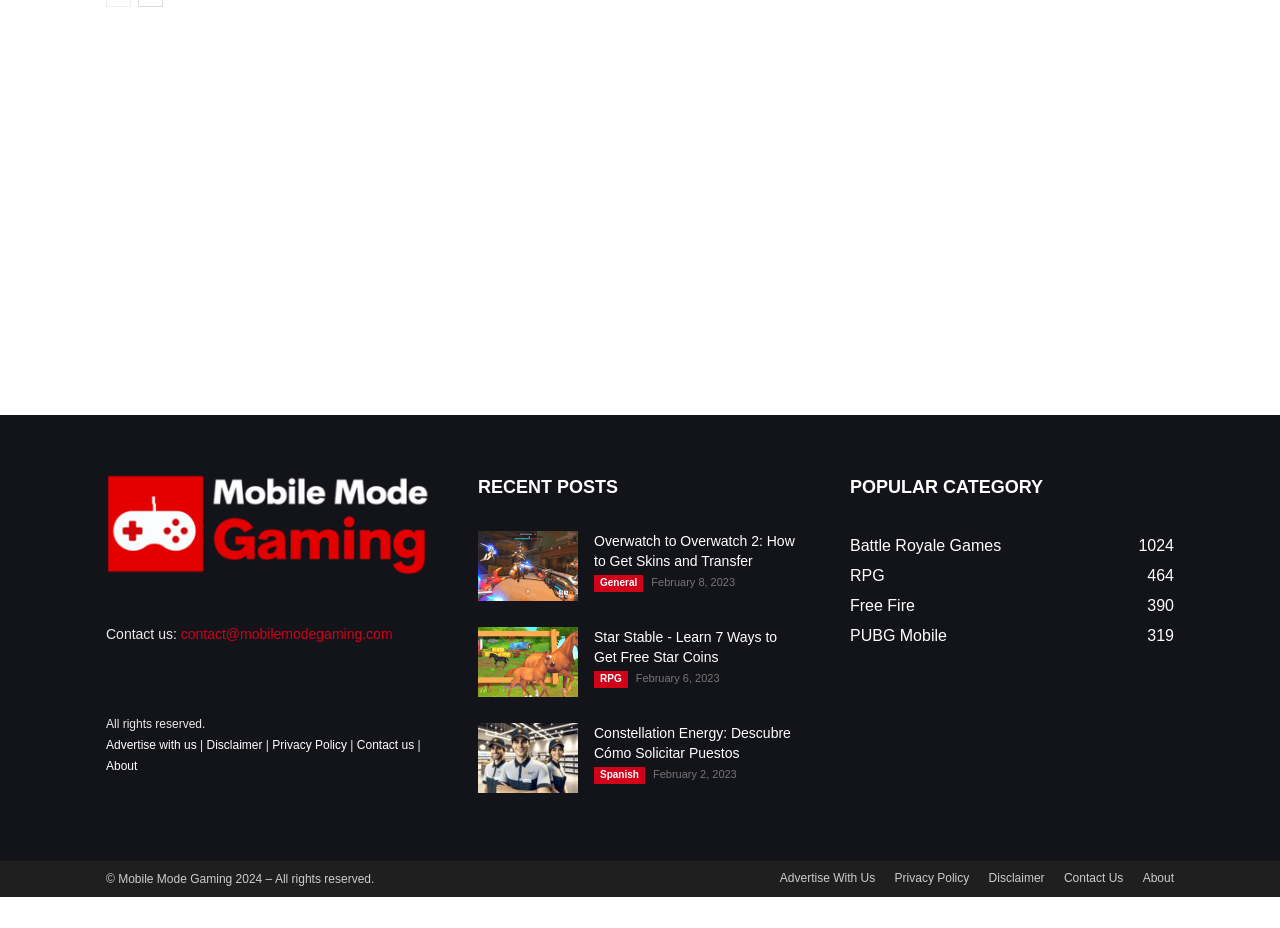How many categories are listed under 'POPULAR CATEGORY'?
Provide a detailed answer to the question using information from the image.

The 'POPULAR CATEGORY' section is located at the bottom of the webpage. It lists several categories, including 'Battle Royale Games', 'RPG', 'Free Fire', 'PUBG Mobile', and 'Advertise With Us'. There are 5 categories in total.